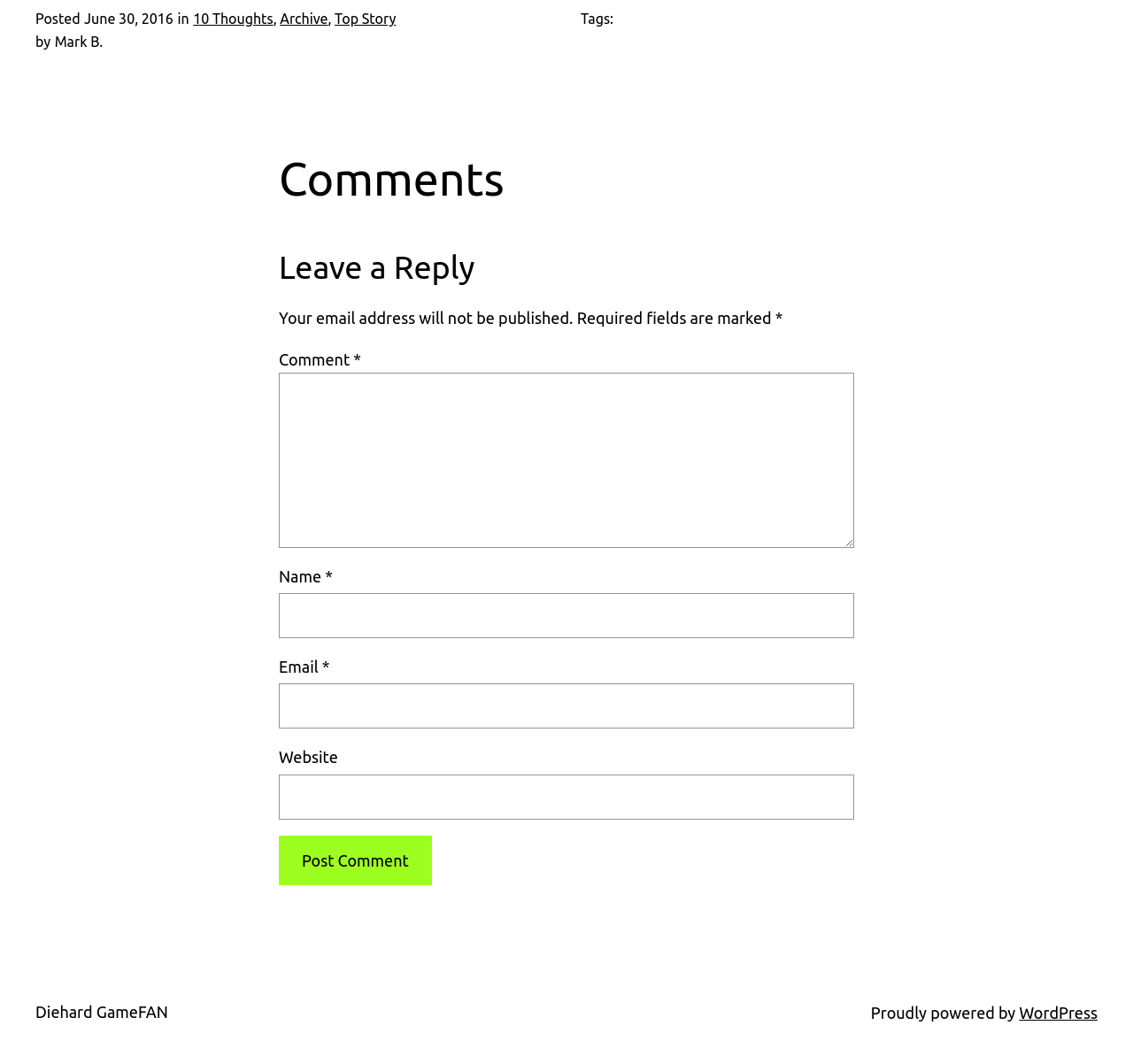What is the date of the post?
Respond to the question with a well-detailed and thorough answer.

The date of the post can be found in the top section of the webpage, where it says 'Posted June 30, 2016'.